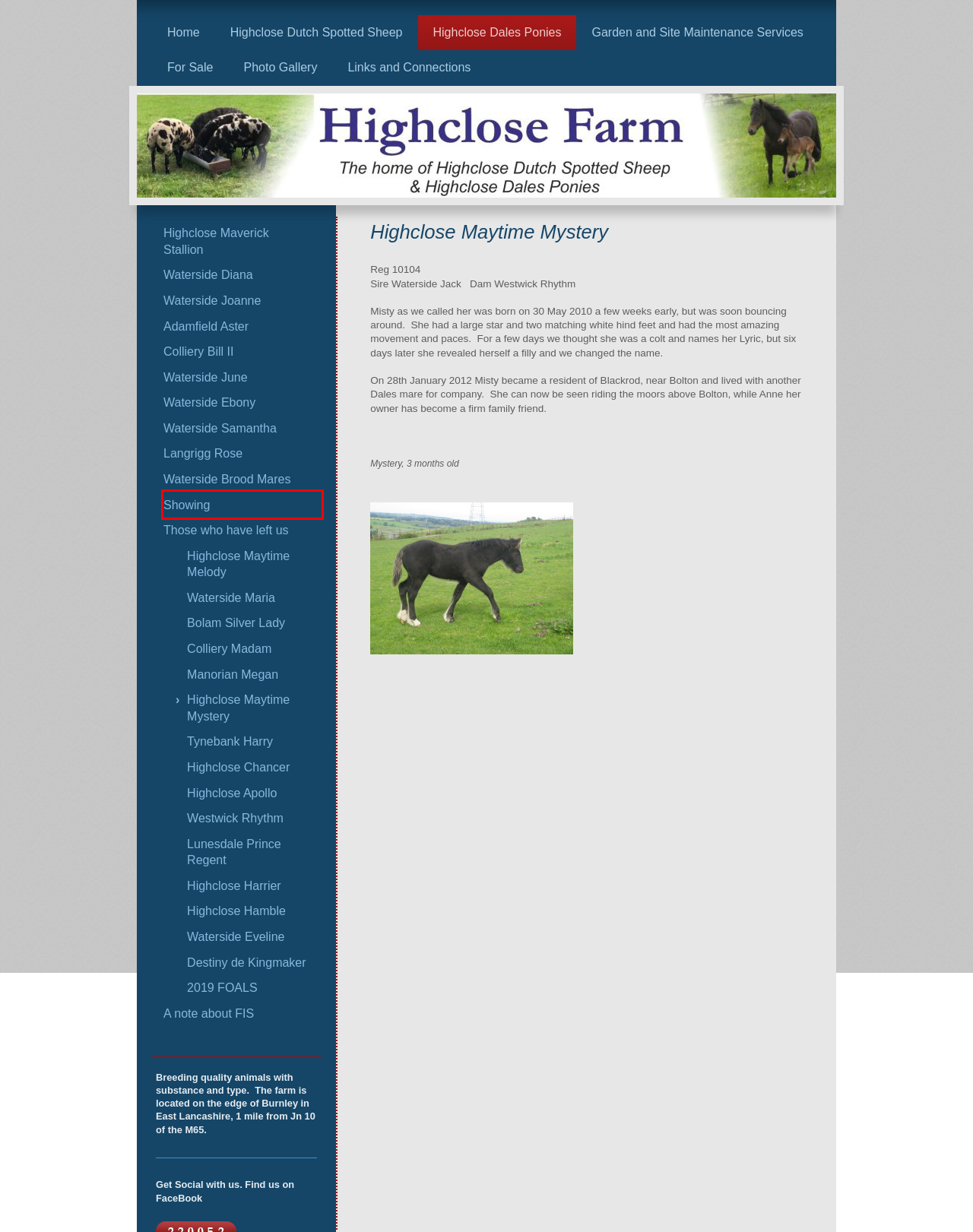Examine the screenshot of a webpage with a red bounding box around an element. Then, select the webpage description that best represents the new page after clicking the highlighted element. Here are the descriptions:
A. - A note about FIS
B. - Waterside Ebony
C. - Showing
D. - Bolam Silver Lady
E. - 2019 FOALS
F. - For Sale
G. - Home
H. - Colliery Madam

C